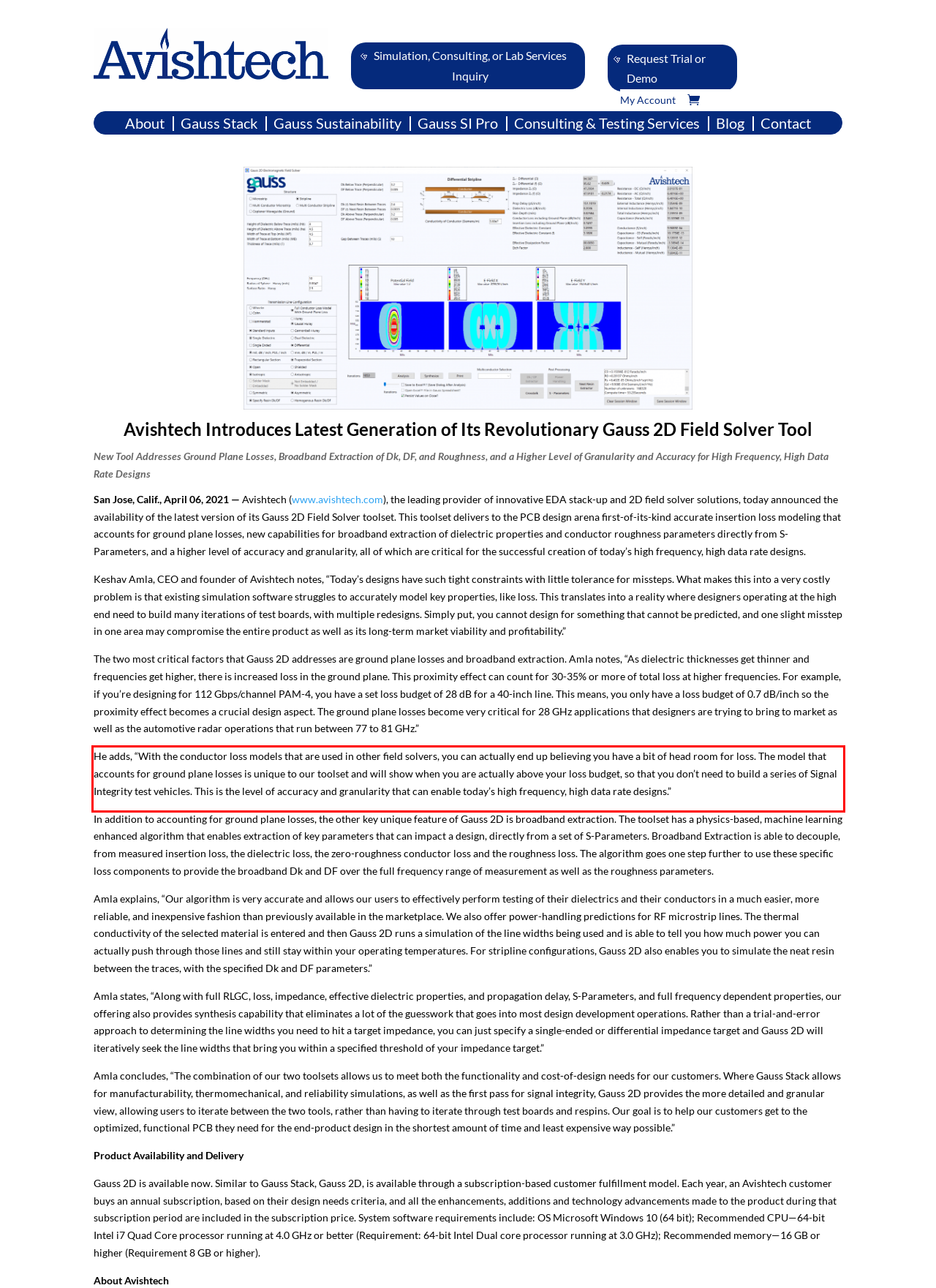Please examine the webpage screenshot containing a red bounding box and use OCR to recognize and output the text inside the red bounding box.

He adds, “With the conductor loss models that are used in other field solvers, you can actually end up believing you have a bit of head room for loss. The model that accounts for ground plane losses is unique to our toolset and will show when you are actually above your loss budget, so that you don’t need to build a series of Signal Integrity test vehicles. This is the level of accuracy and granularity that can enable today’s high frequency, high data rate designs.”